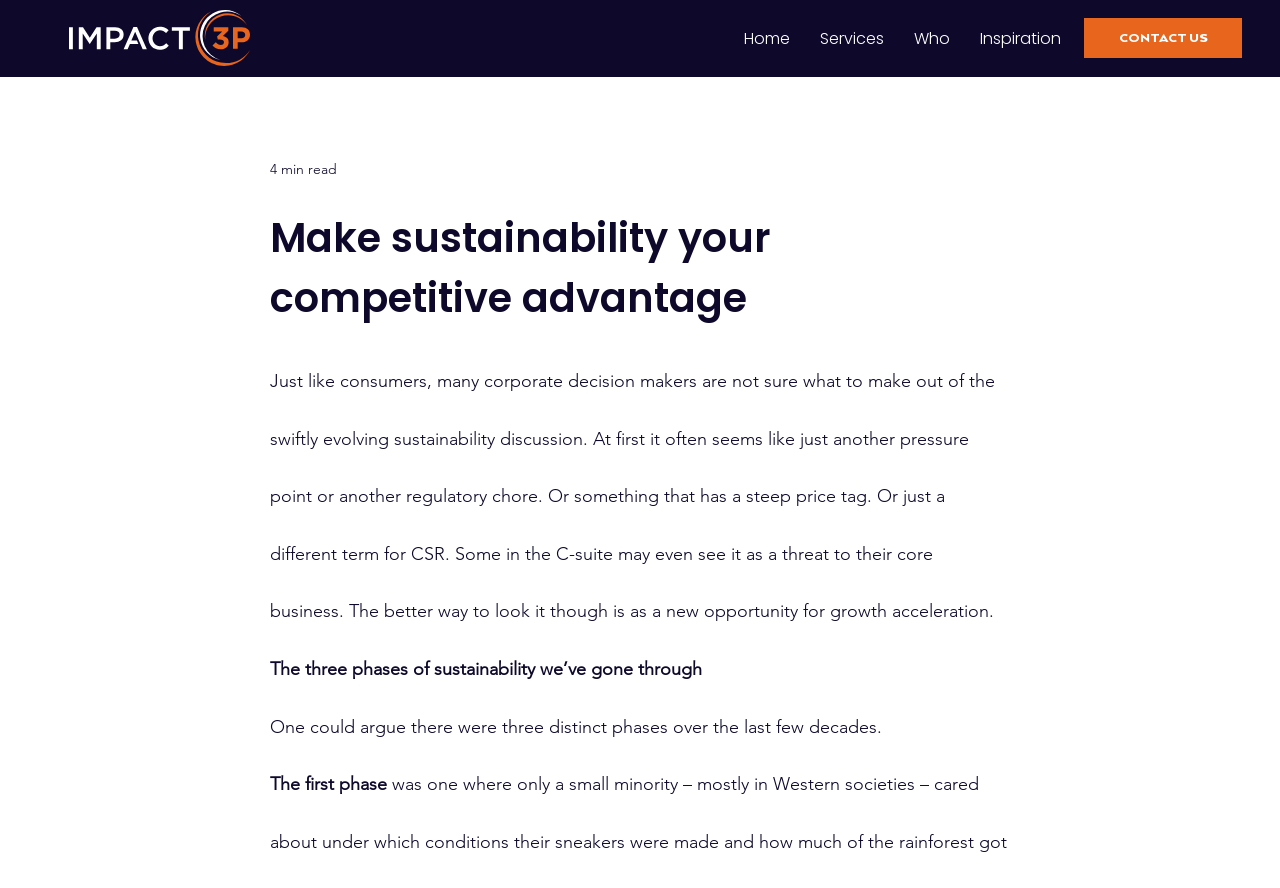How many links are in the navigation menu?
Look at the screenshot and respond with one word or a short phrase.

4